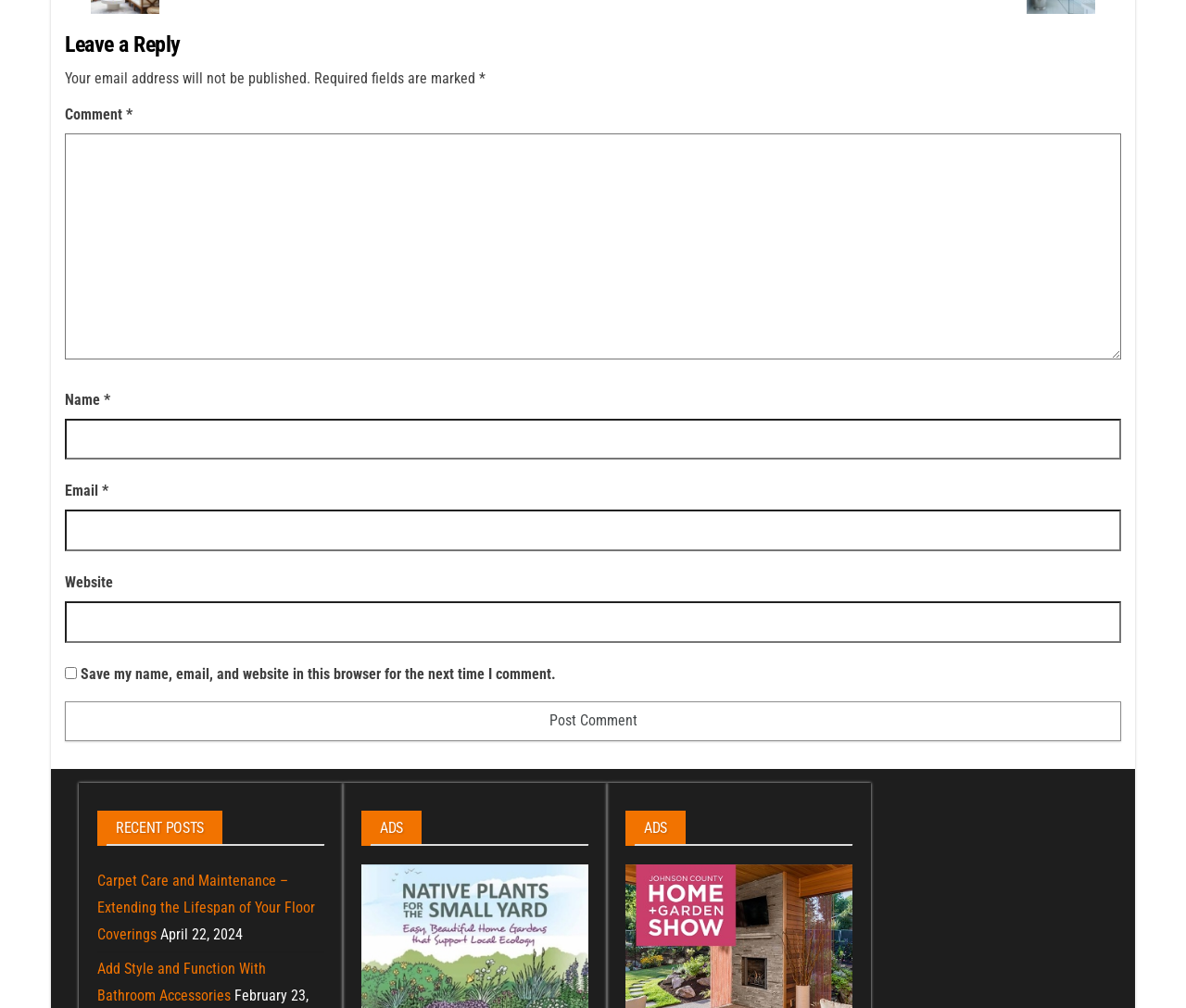Please locate the bounding box coordinates of the element's region that needs to be clicked to follow the instruction: "Enter a comment". The bounding box coordinates should be provided as four float numbers between 0 and 1, i.e., [left, top, right, bottom].

[0.055, 0.132, 0.945, 0.357]